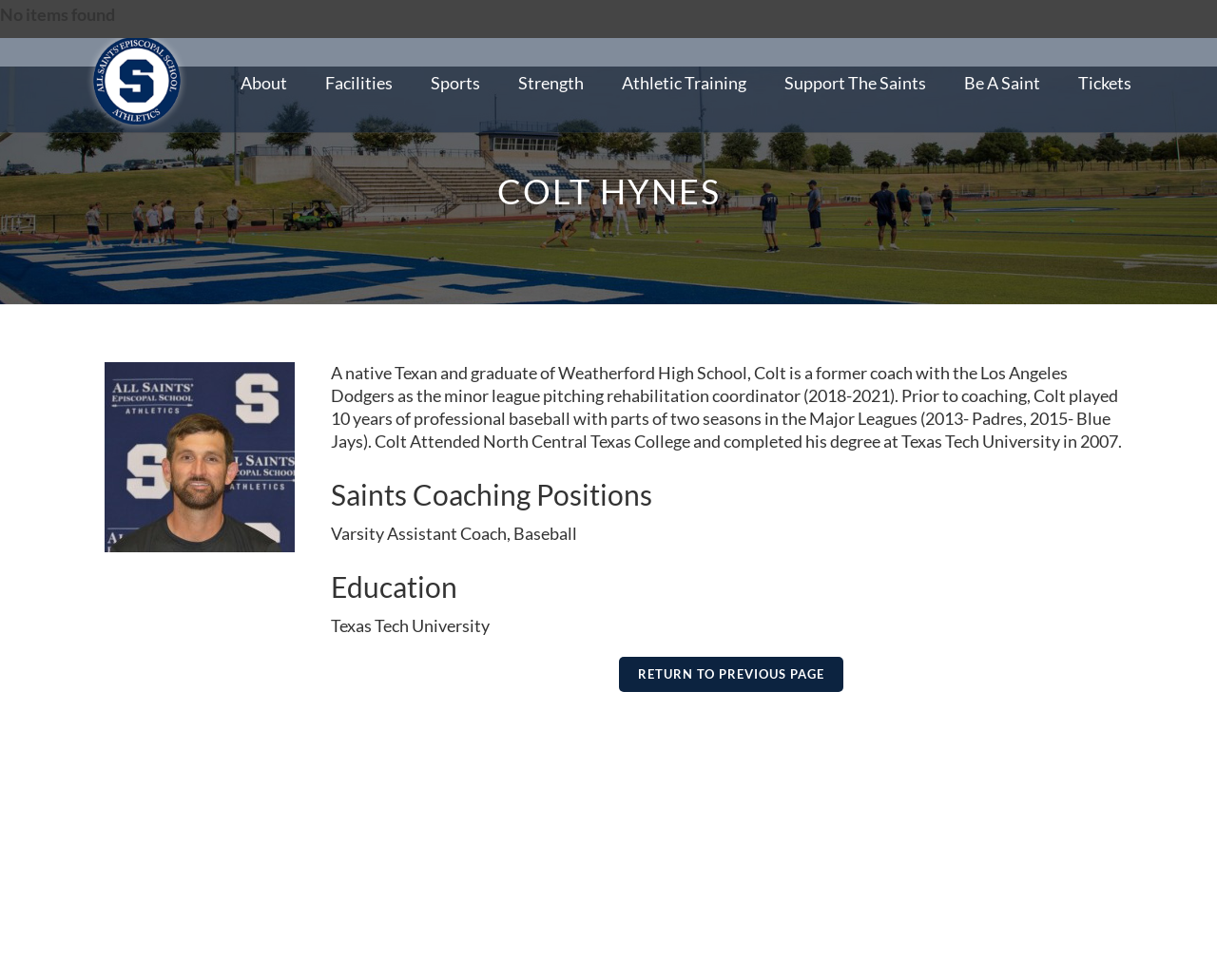Please locate the bounding box coordinates for the element that should be clicked to achieve the following instruction: "Click on 'The Everyday Family Life Posts'". Ensure the coordinates are given as four float numbers between 0 and 1, i.e., [left, top, right, bottom].

None